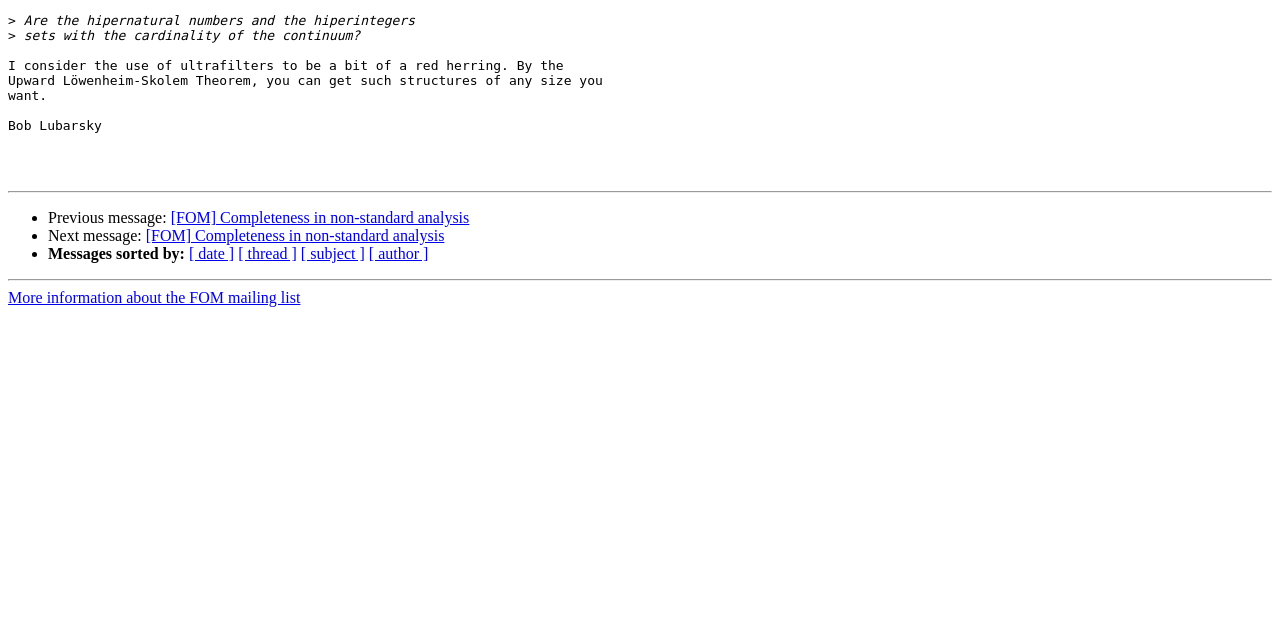Provide the bounding box coordinates of the HTML element described by the text: "[ date ]". The coordinates should be in the format [left, top, right, bottom] with values between 0 and 1.

[0.148, 0.383, 0.183, 0.41]